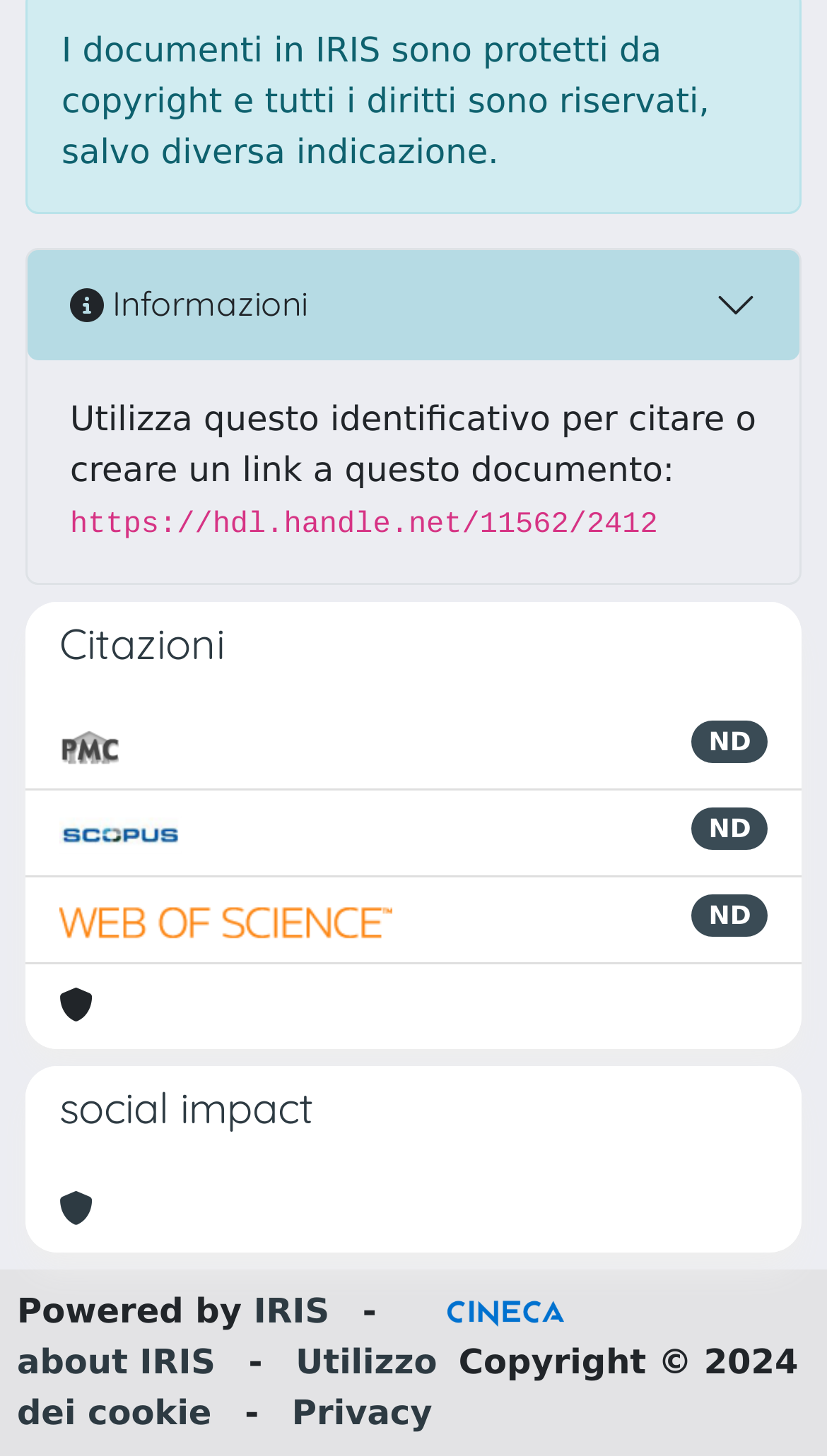How many citation links are available?
Give a thorough and detailed response to the question.

I counted the number of citation links under the 'Citazioni' heading, and there are three links: '???jsp.display-item.citation.pmc???' , 'Scopus', and '???jsp.display-item.citation.isi???'.